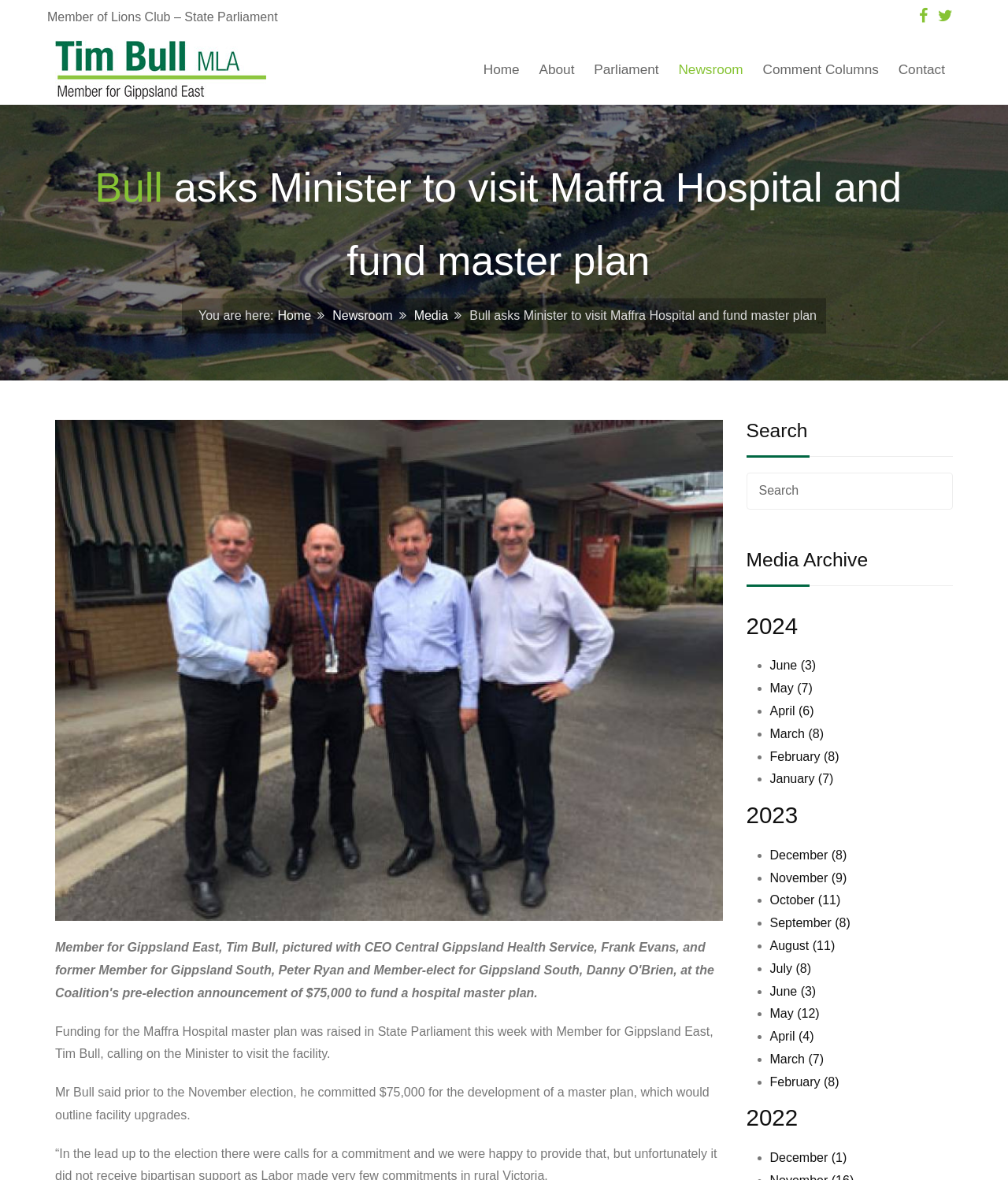Please determine the bounding box coordinates of the section I need to click to accomplish this instruction: "Search for something".

[0.74, 0.401, 0.945, 0.432]